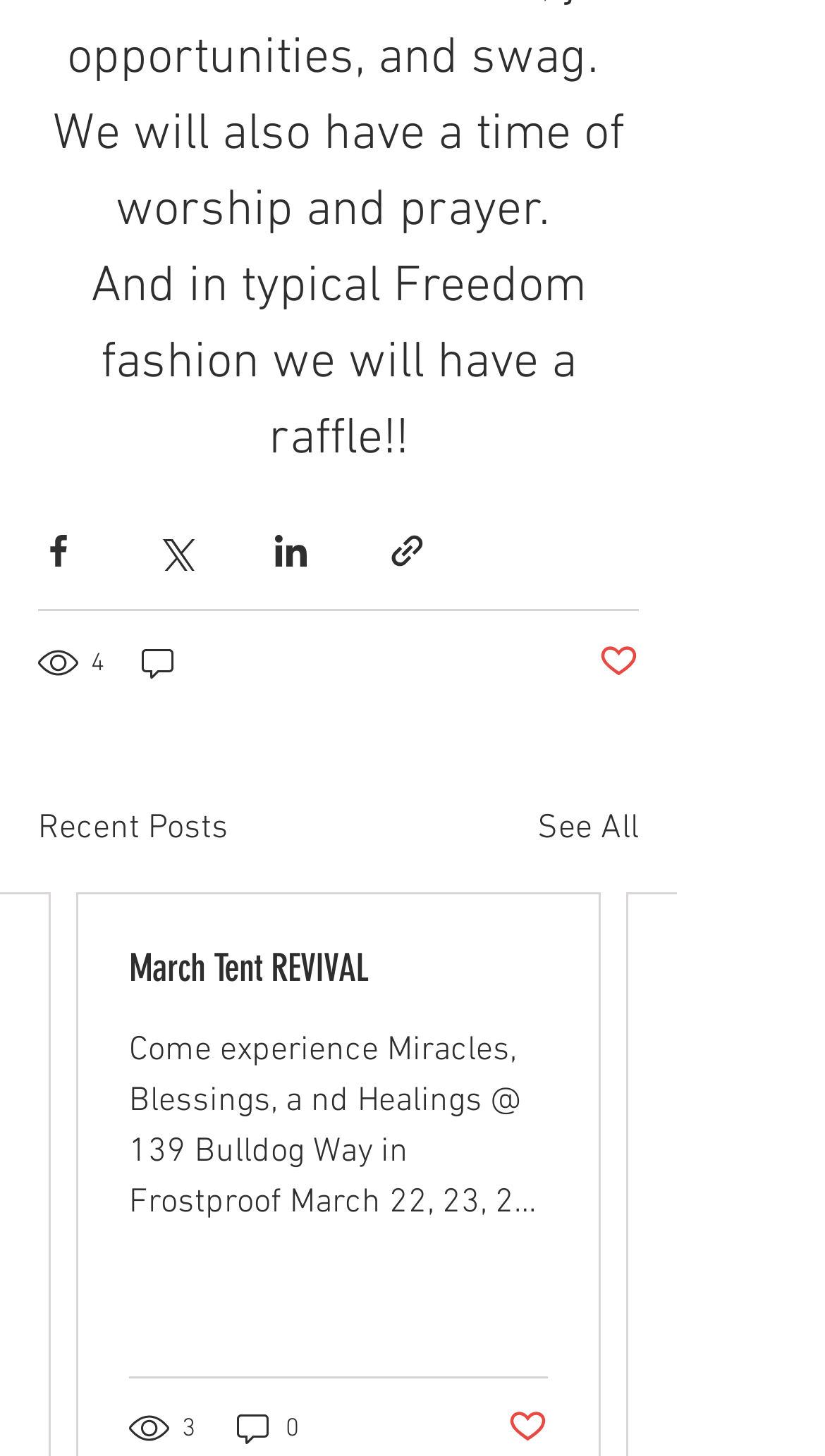Find the bounding box coordinates for the HTML element specified by: "Post not marked as liked".

[0.615, 0.965, 0.664, 0.997]